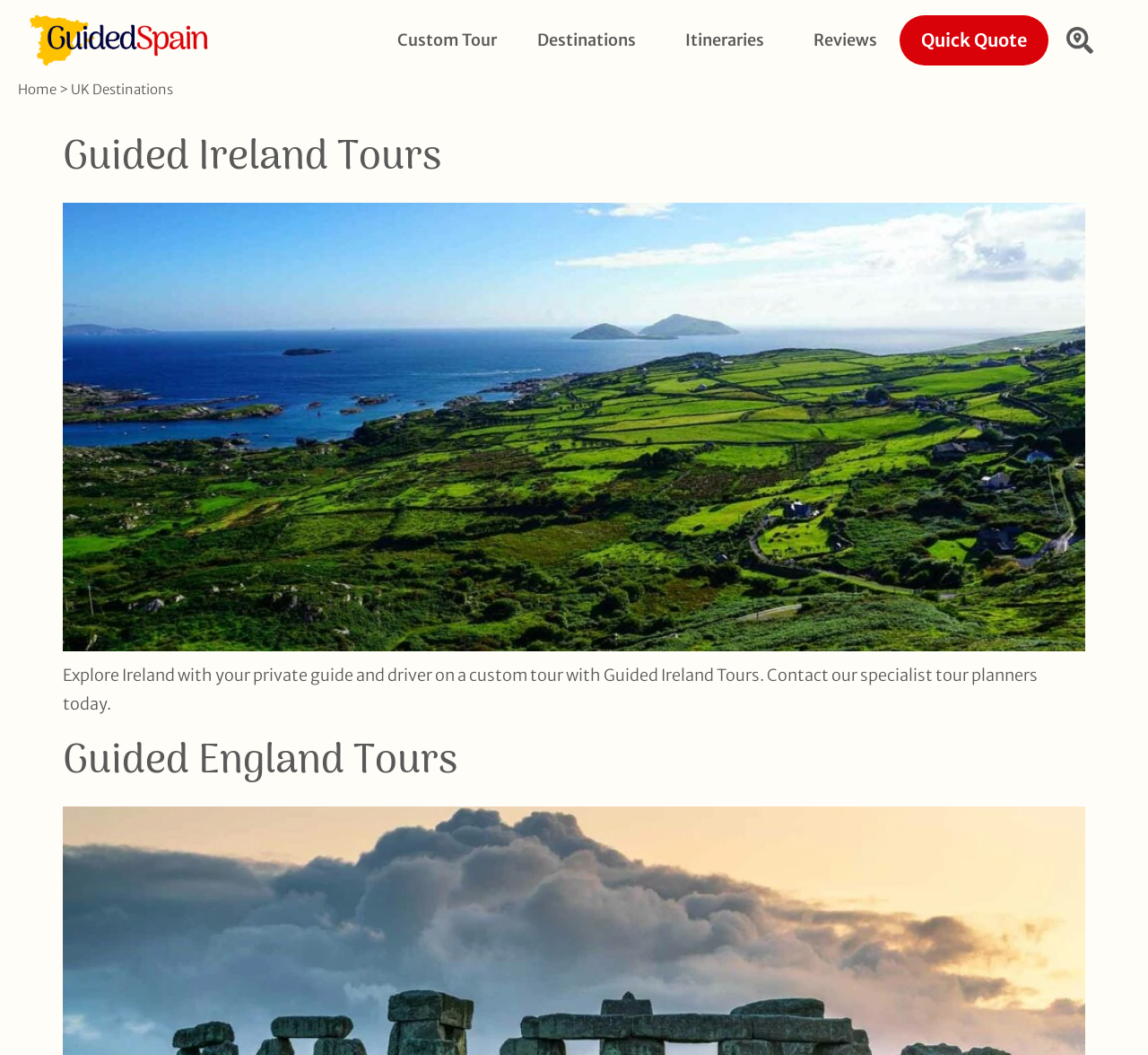Can you find the bounding box coordinates of the area I should click to execute the following instruction: "Explore Destinations"?

[0.452, 0.015, 0.577, 0.062]